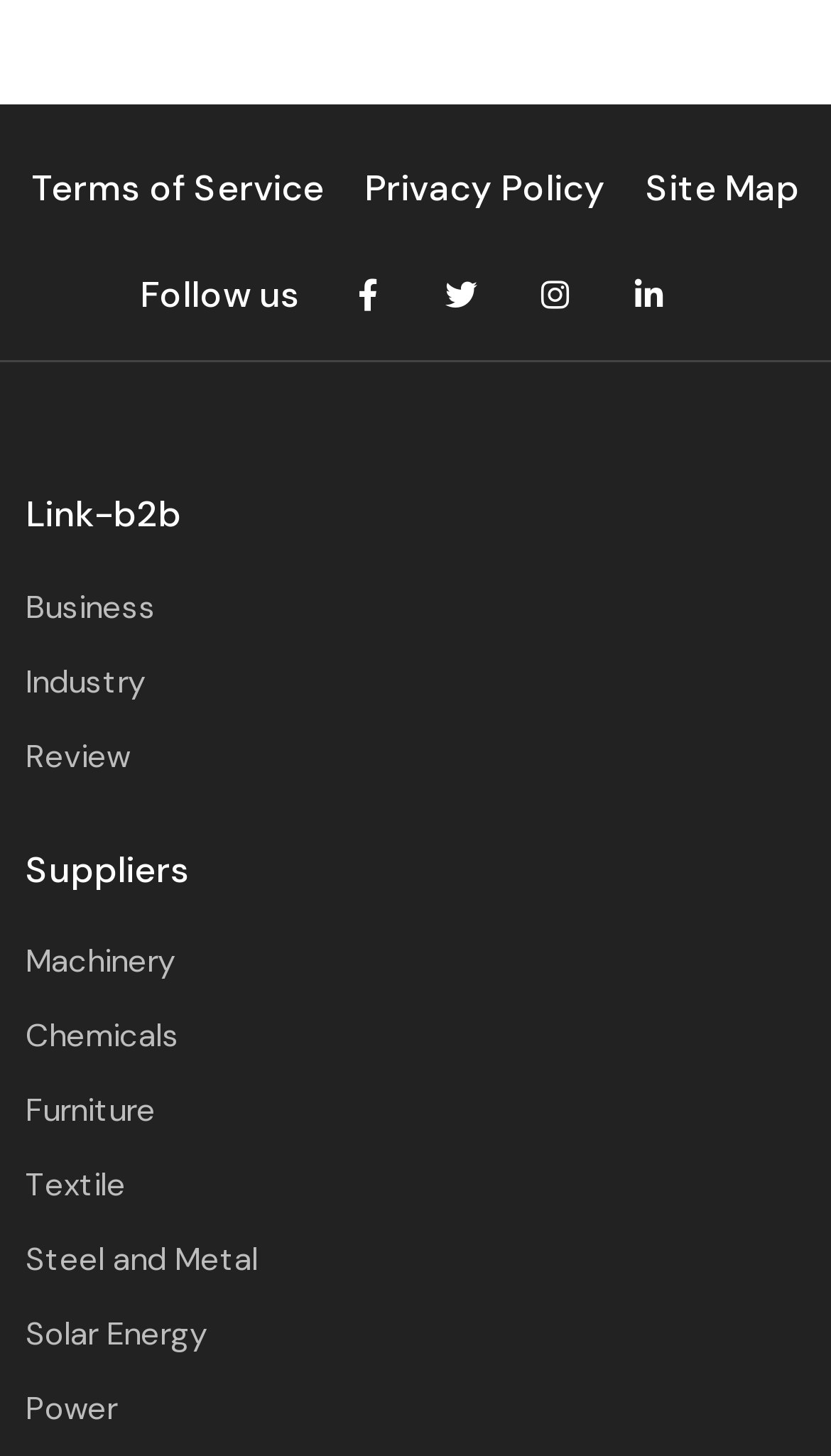Give a concise answer using one word or a phrase to the following question:
What are the three links at the top?

Terms of Service, Privacy Policy, Site Map